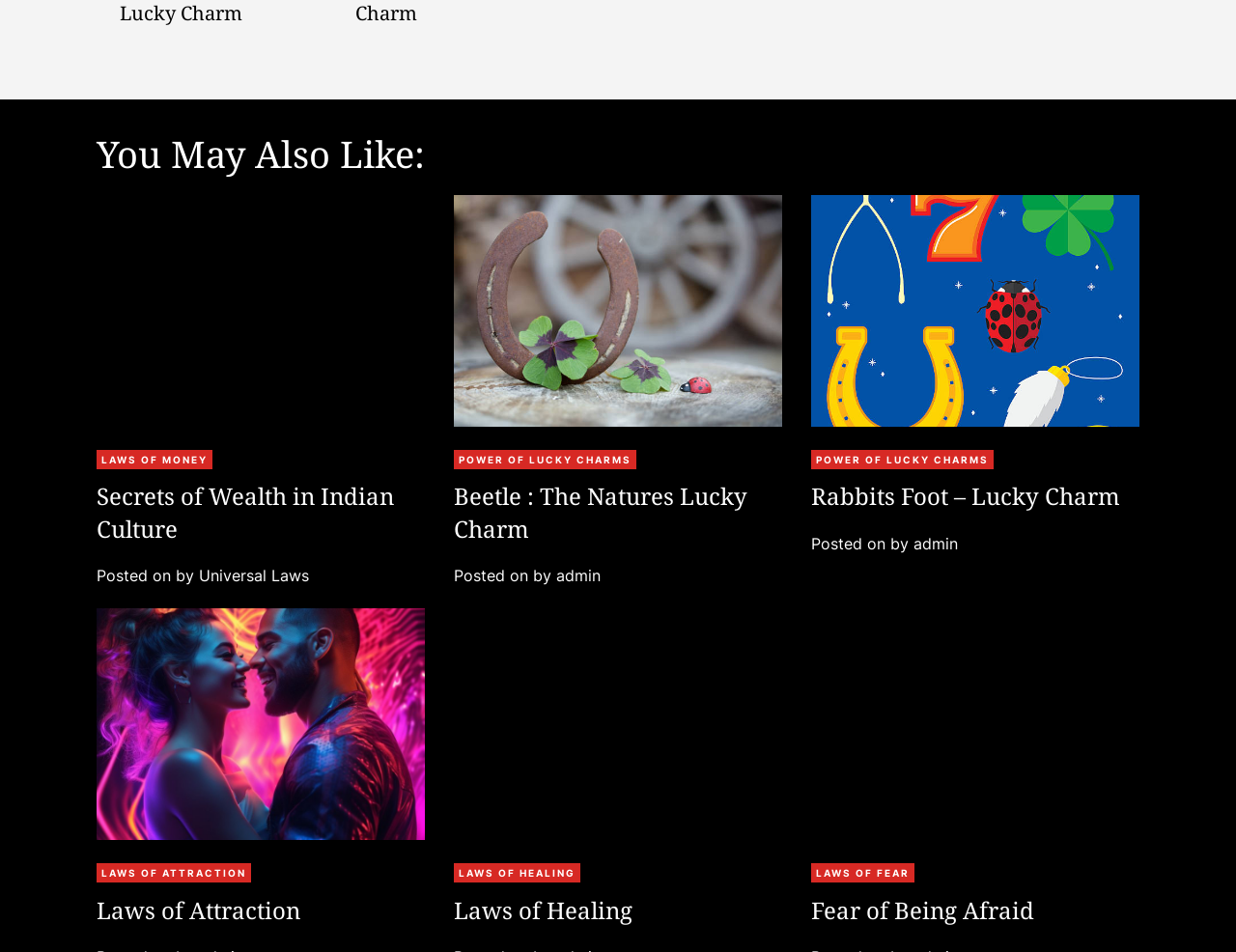Identify the bounding box coordinates of the part that should be clicked to carry out this instruction: "Click on Accident Investigations".

None